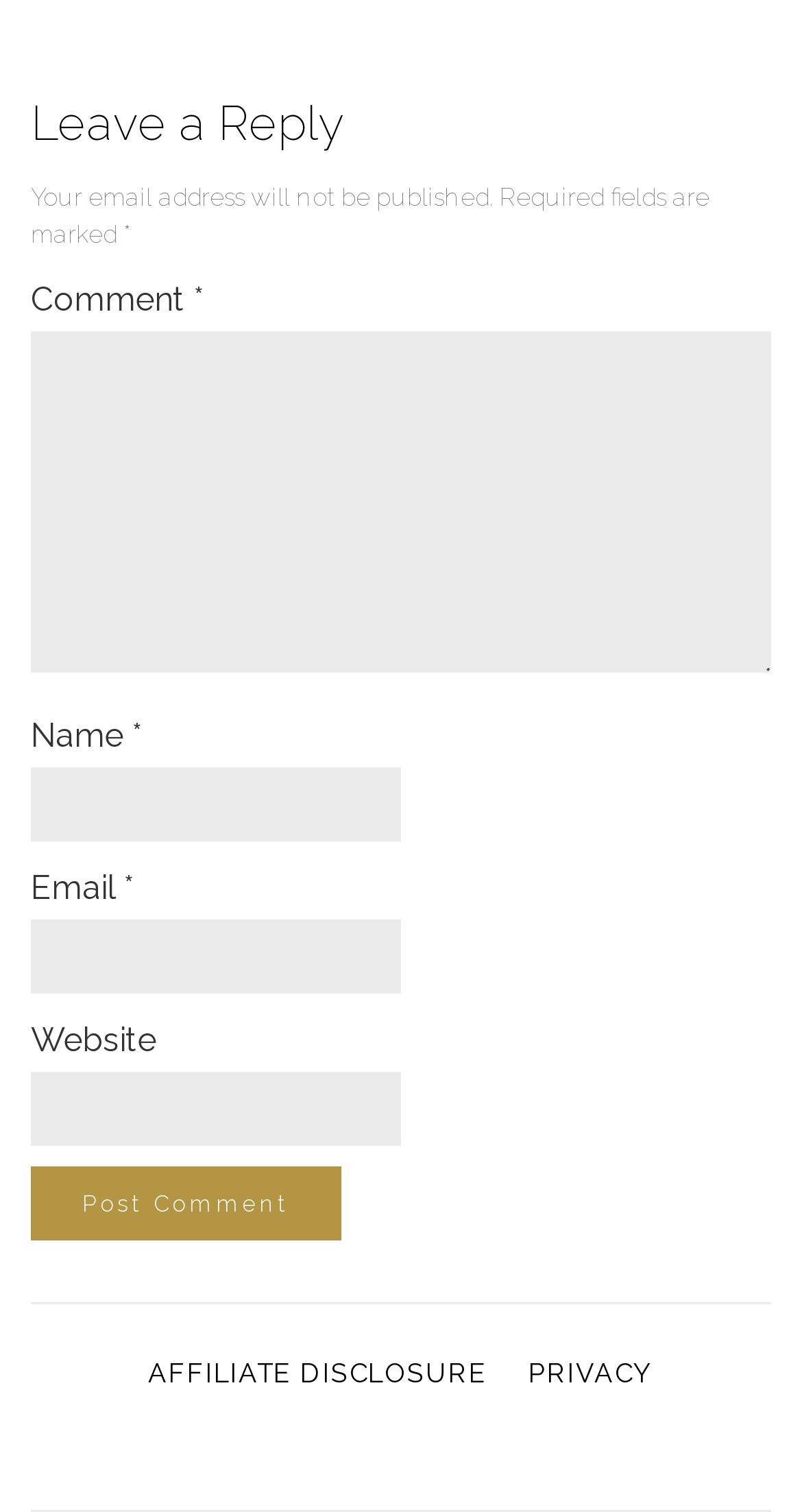How many links are there at the bottom of the page?
Refer to the image and give a detailed response to the question.

There are two links at the bottom of the page, which are 'AFFILIATE DISCLOSURE' and 'PRIVACY'. These links are likely to lead to separate pages with information about affiliate disclosure and privacy policies.